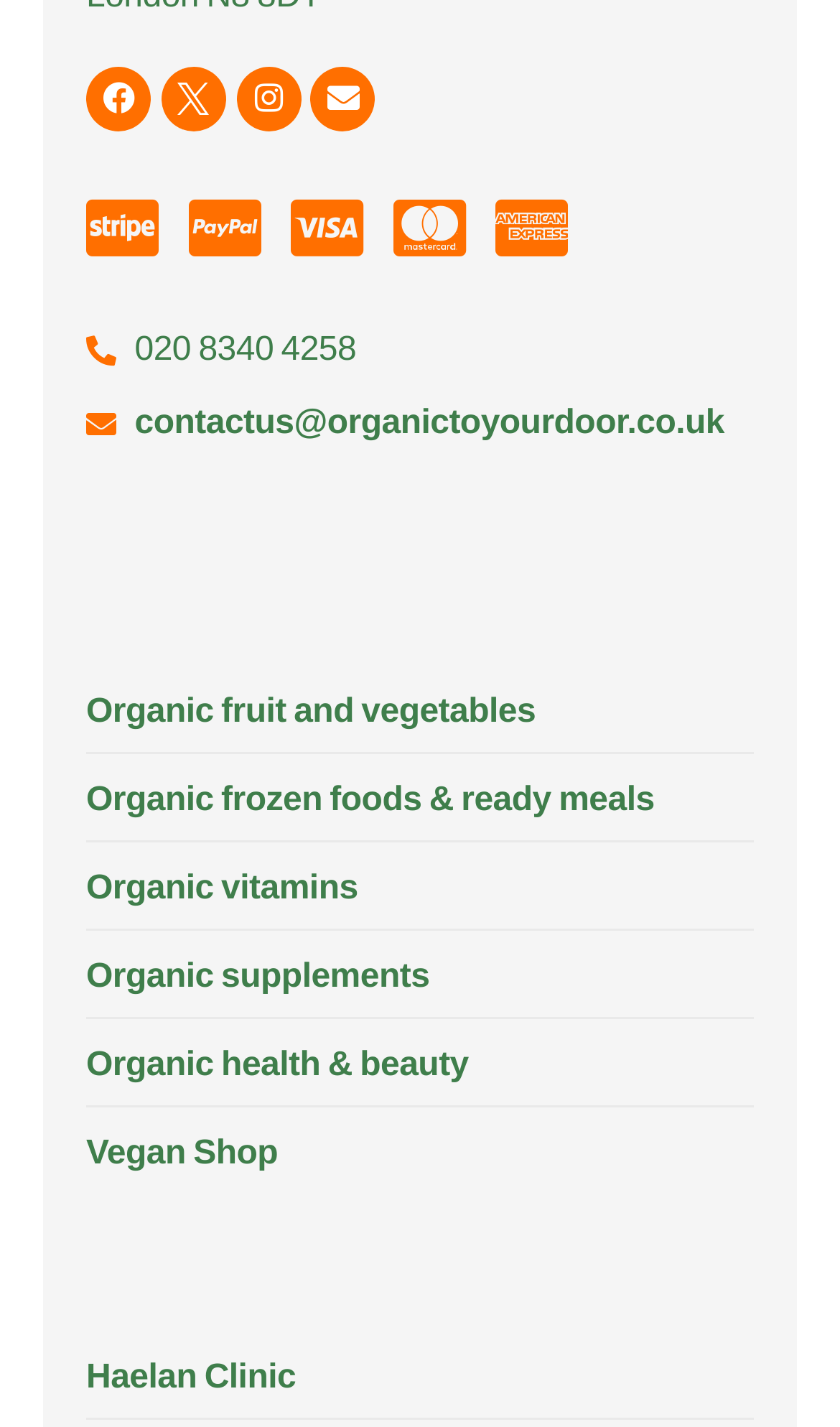Please determine the bounding box coordinates for the UI element described as: "Facebook".

[0.103, 0.047, 0.179, 0.092]